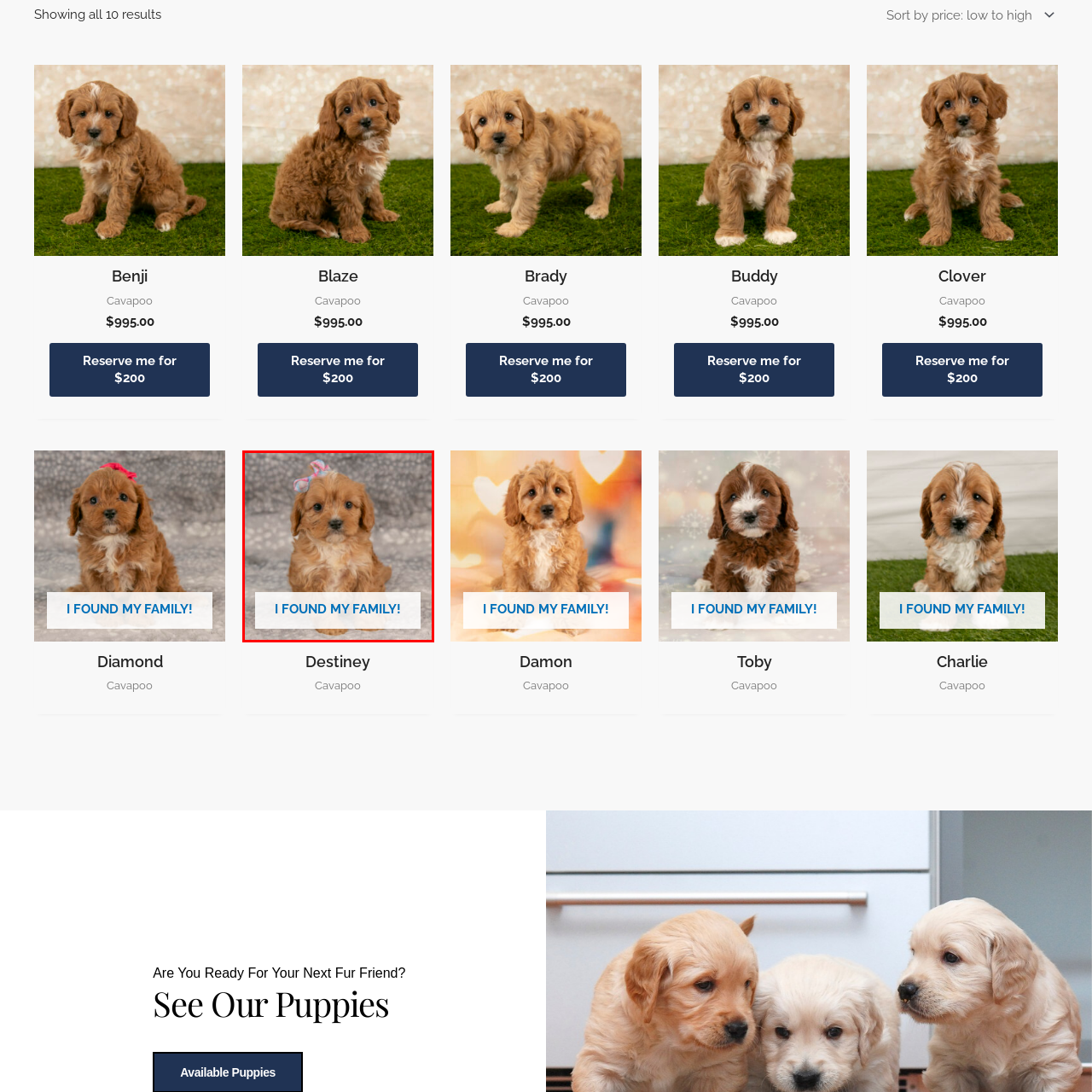View the portion of the image within the red bounding box and answer this question using a single word or phrase:
What is the purpose of the image according to the caption?

to find a loving home